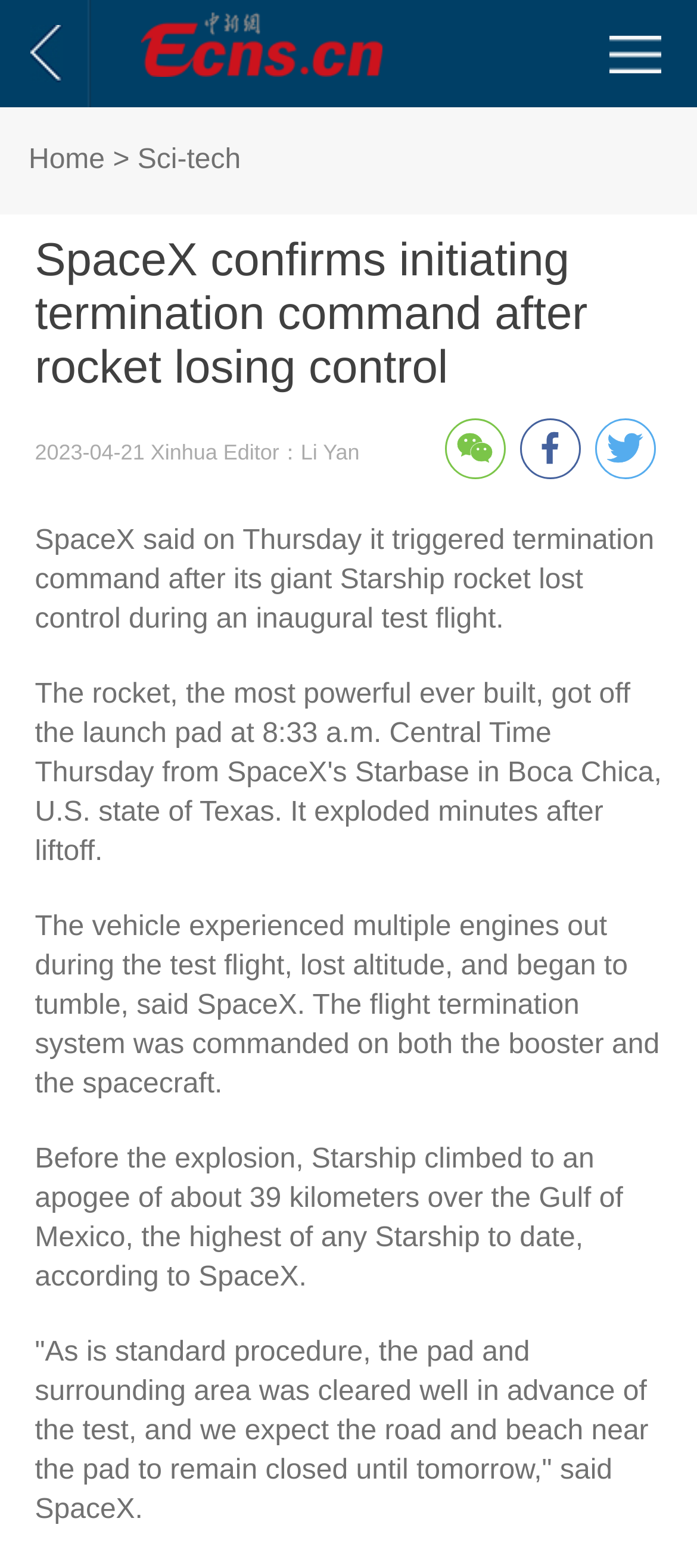What is the date of the article?
Your answer should be a single word or phrase derived from the screenshot.

2023-04-21